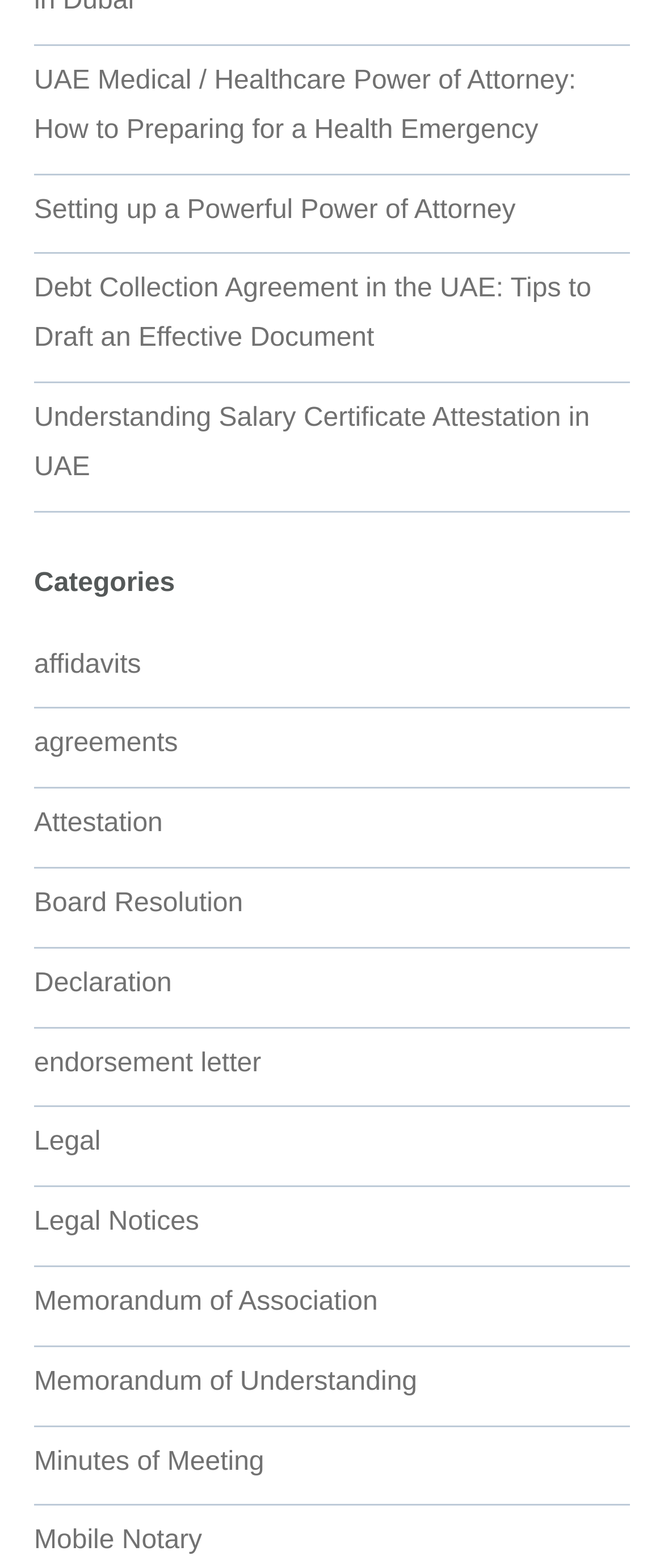What is the last link under the 'Categories' heading?
Please give a well-detailed answer to the question.

I looked at the links under the 'Categories' heading and found that the last one is 'Minutes of Meeting'.